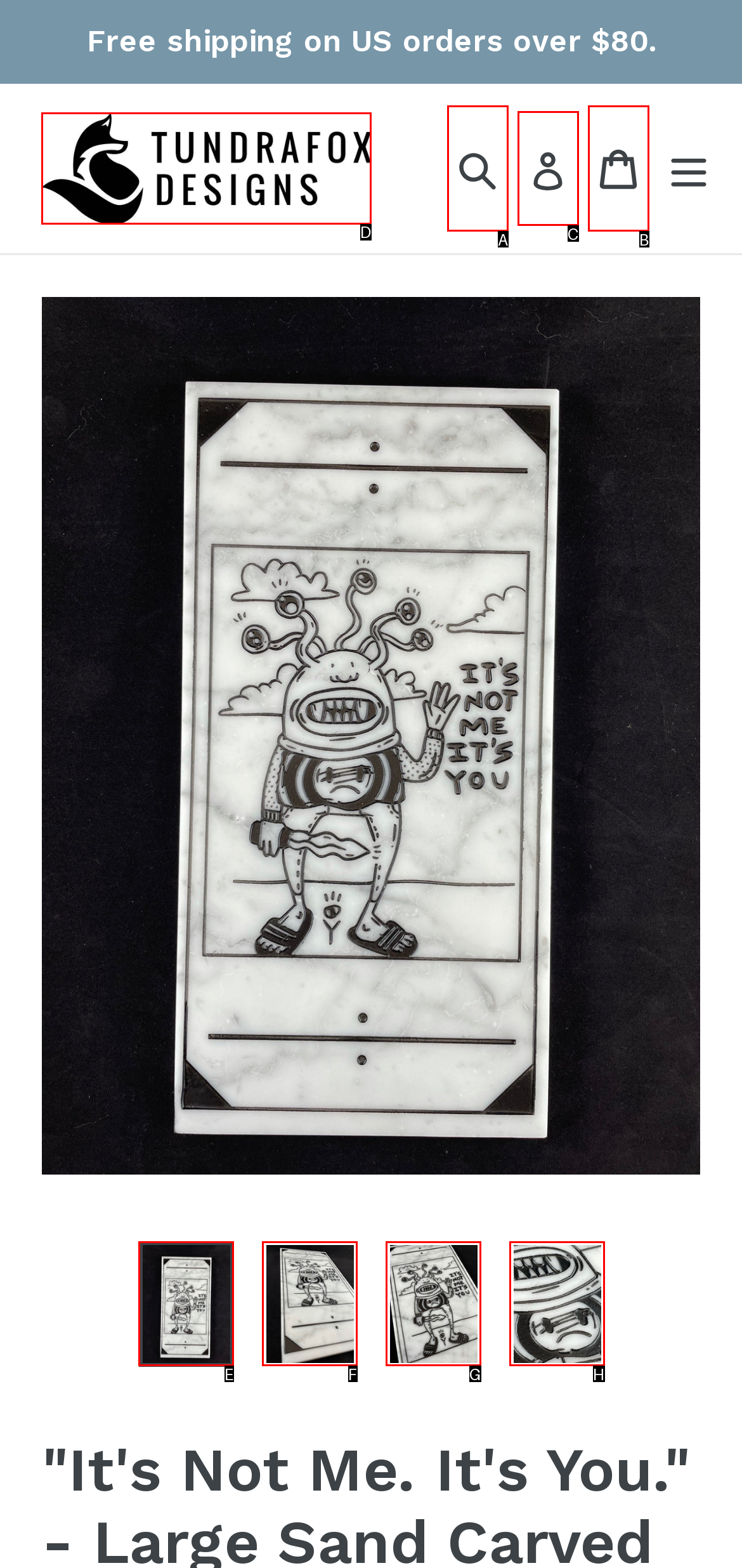Which lettered option should I select to achieve the task: Click on the Tundrafox Designs link according to the highlighted elements in the screenshot?

D